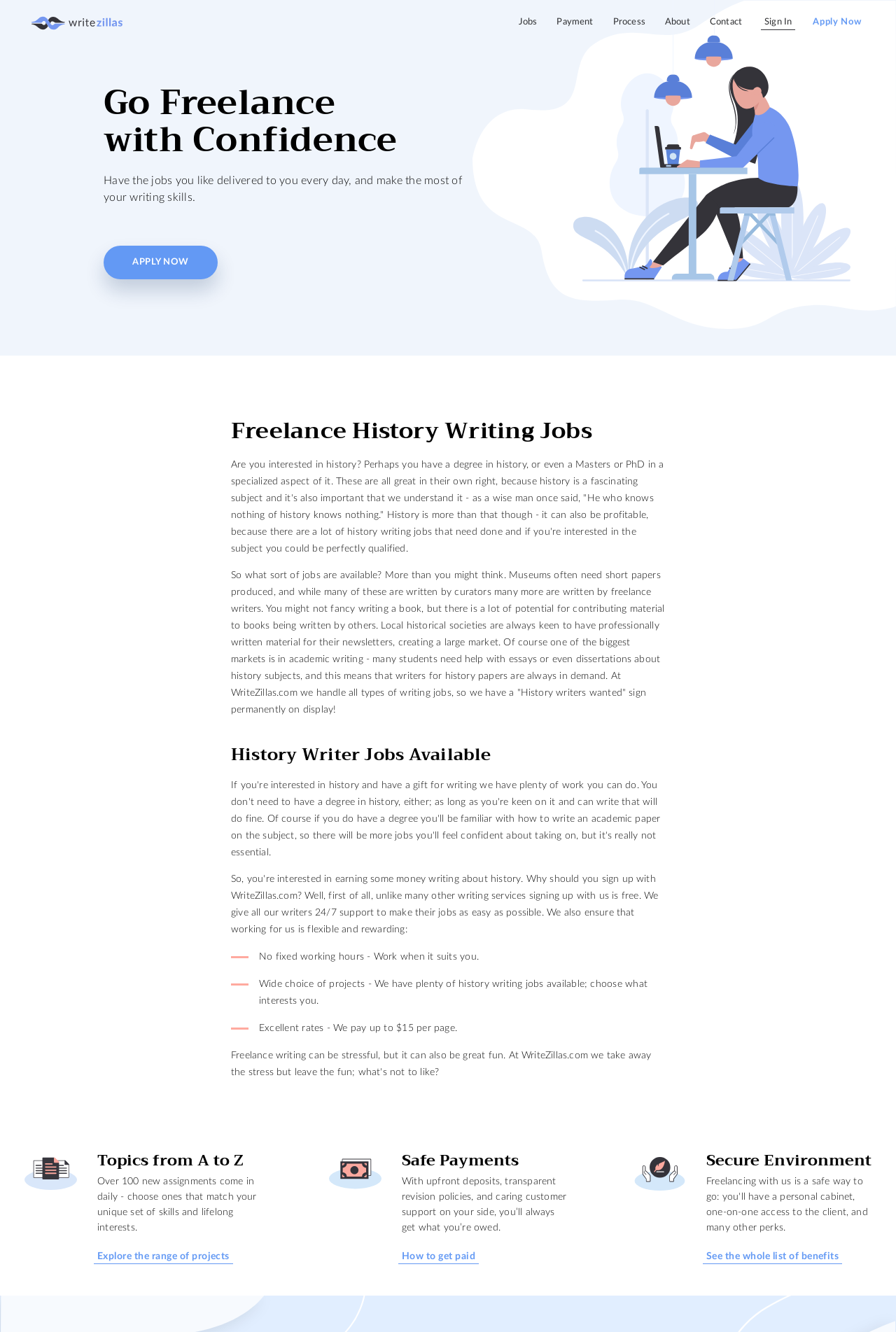What is the headline of the webpage?

Freelance History Writing Jobs